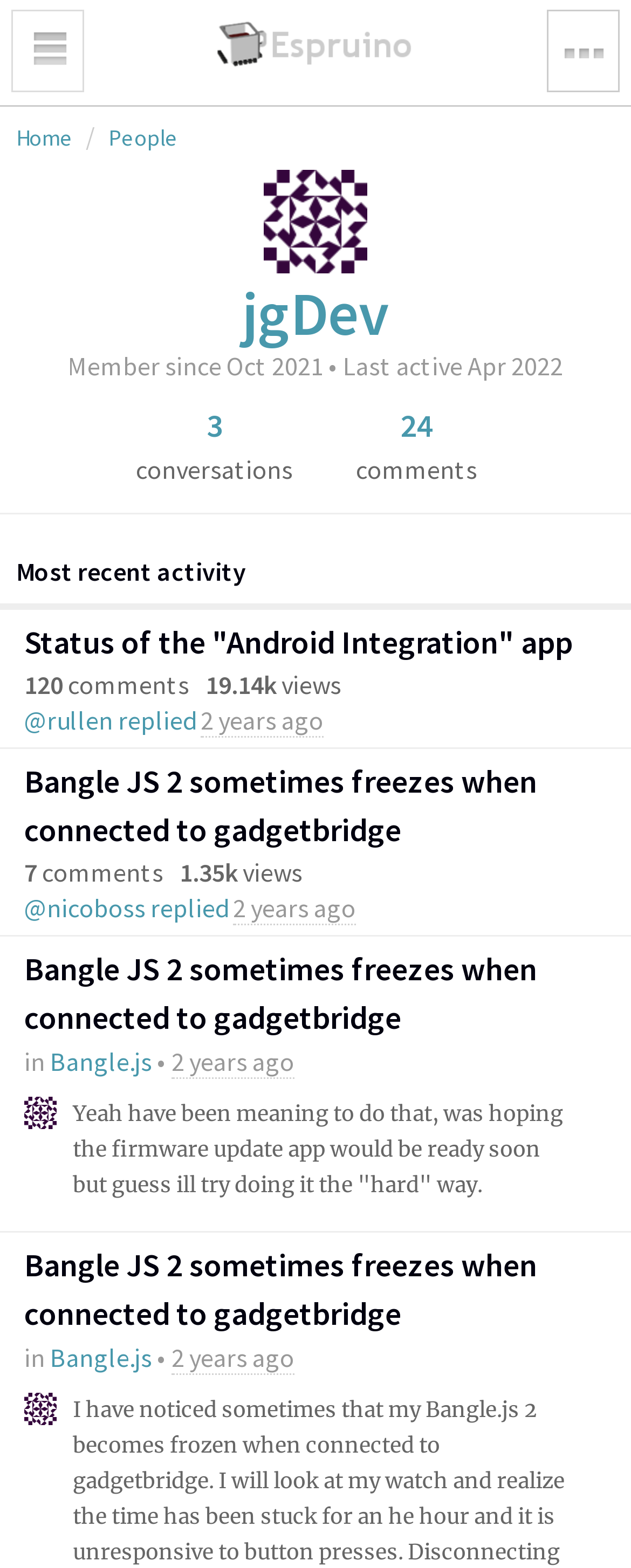Bounding box coordinates should be in the format (top-left x, top-left y, bottom-right x, bottom-right y) and all values should be floating point numbers between 0 and 1. Determine the bounding box coordinate for the UI element described as: Toggle metabar

[0.867, 0.006, 0.982, 0.059]